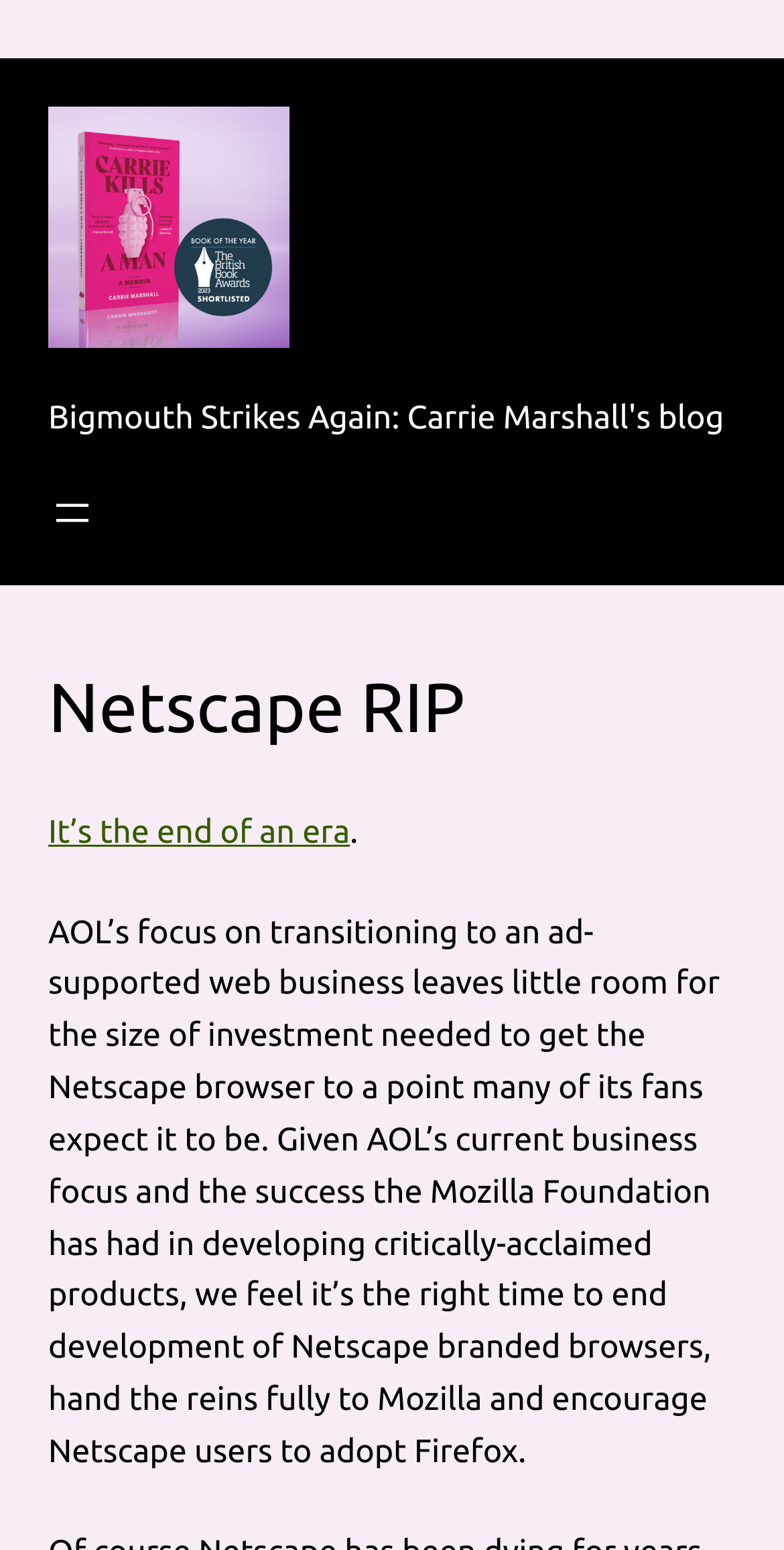What is the primary heading on this webpage?

Bigmouth Strikes Again: Carrie Marshall's blog